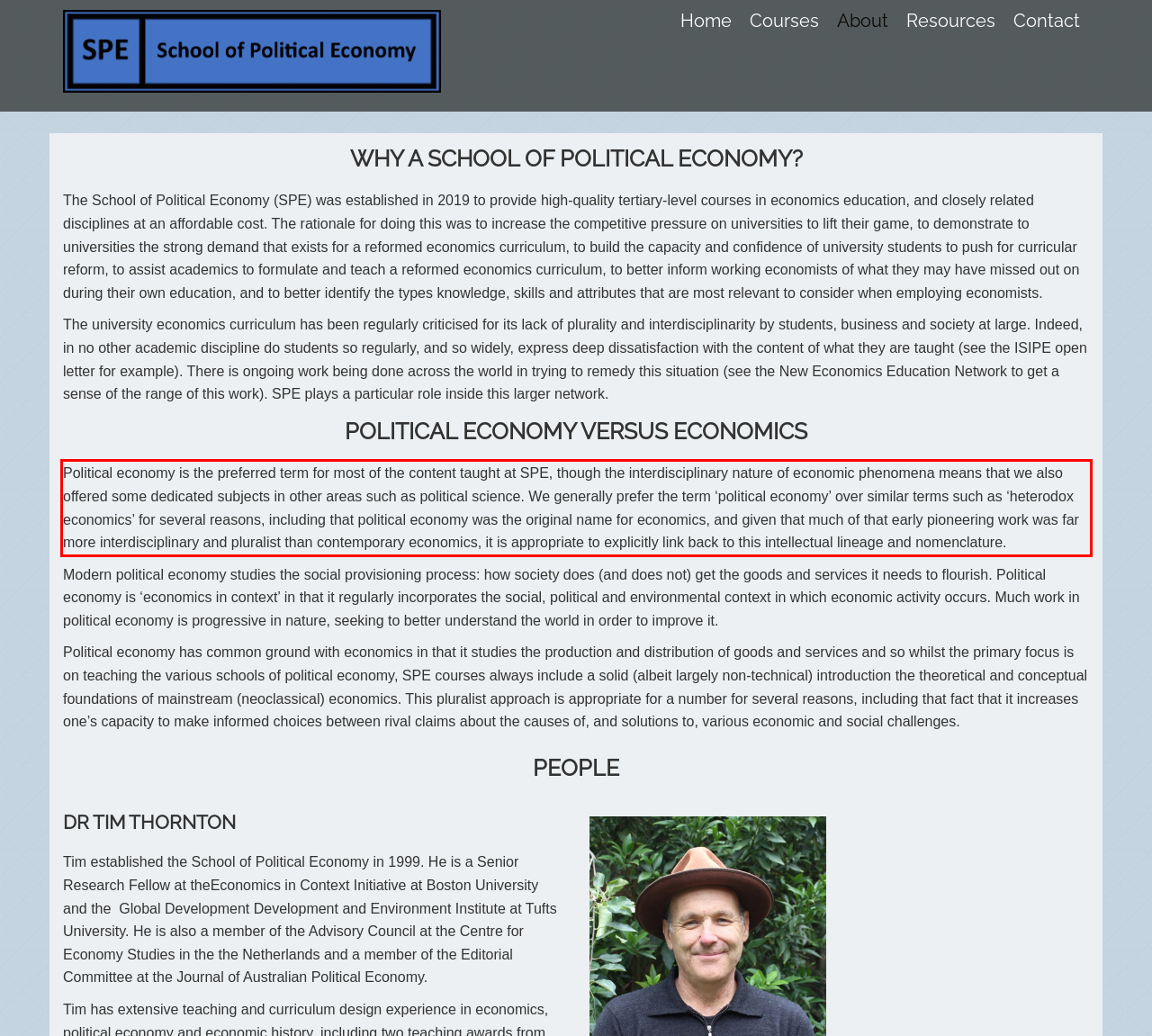You are given a webpage screenshot with a red bounding box around a UI element. Extract and generate the text inside this red bounding box.

Political economy is the preferred term for most of the content taught at SPE, though the interdisciplinary nature of economic phenomena means that we also offered some dedicated subjects in other areas such as political science. We generally prefer the term ‘political economy’ over similar terms such as ‘heterodox economics’ for several reasons, including that political economy was the original name for economics, and given that much of that early pioneering work was far more interdisciplinary and pluralist than contemporary economics, it is appropriate to explicitly link back to this intellectual lineage and nomenclature.